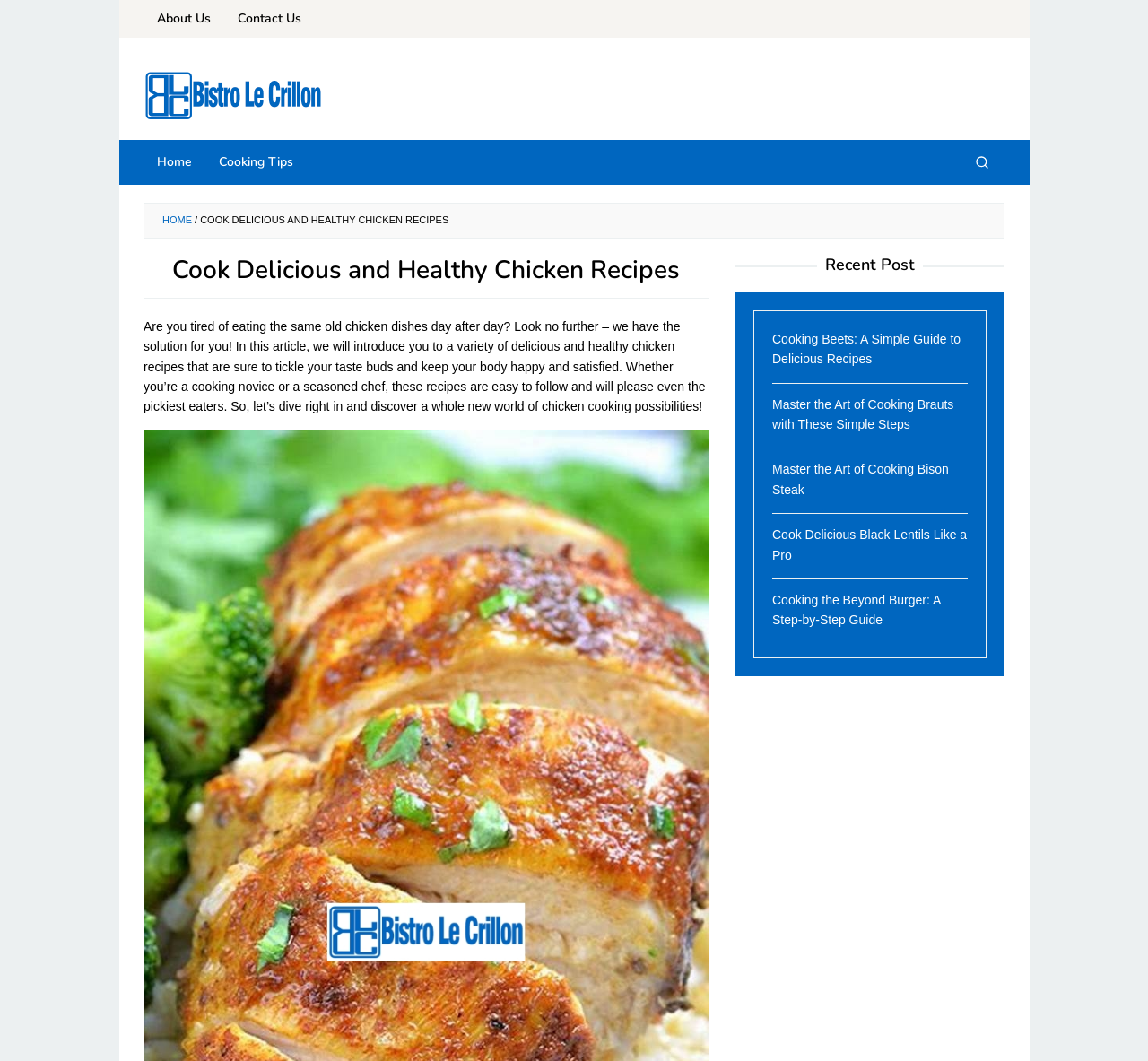Please find and provide the title of the webpage.

Cook Delicious and Healthy Chicken Recipes